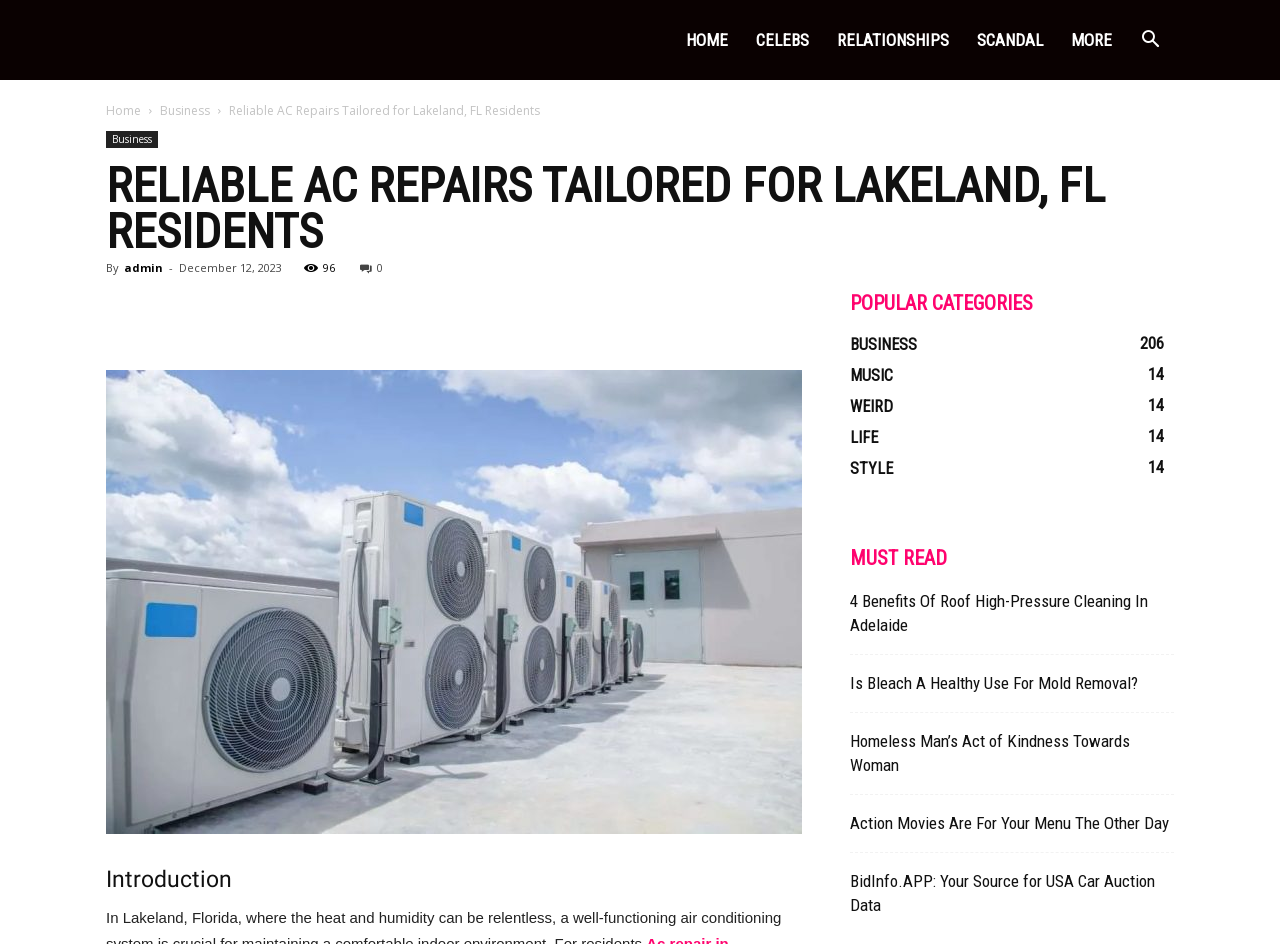Please identify the coordinates of the bounding box that should be clicked to fulfill this instruction: "Explore the BUSINESS category".

[0.125, 0.108, 0.164, 0.126]